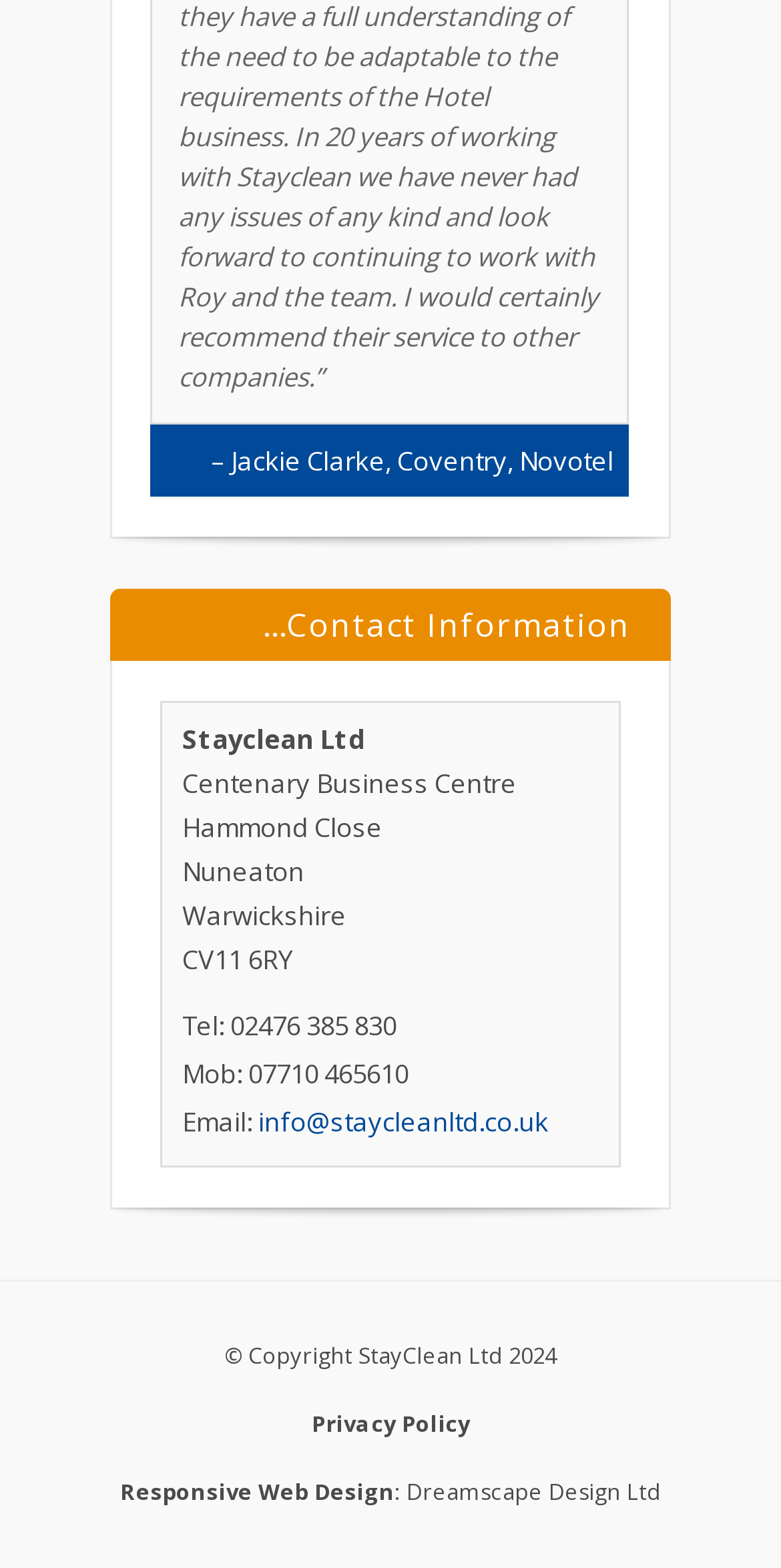Using the details from the image, please elaborate on the following question: What is the company name?

The company name can be found in the contact information section, where it is written as 'Stayclean Ltd'.